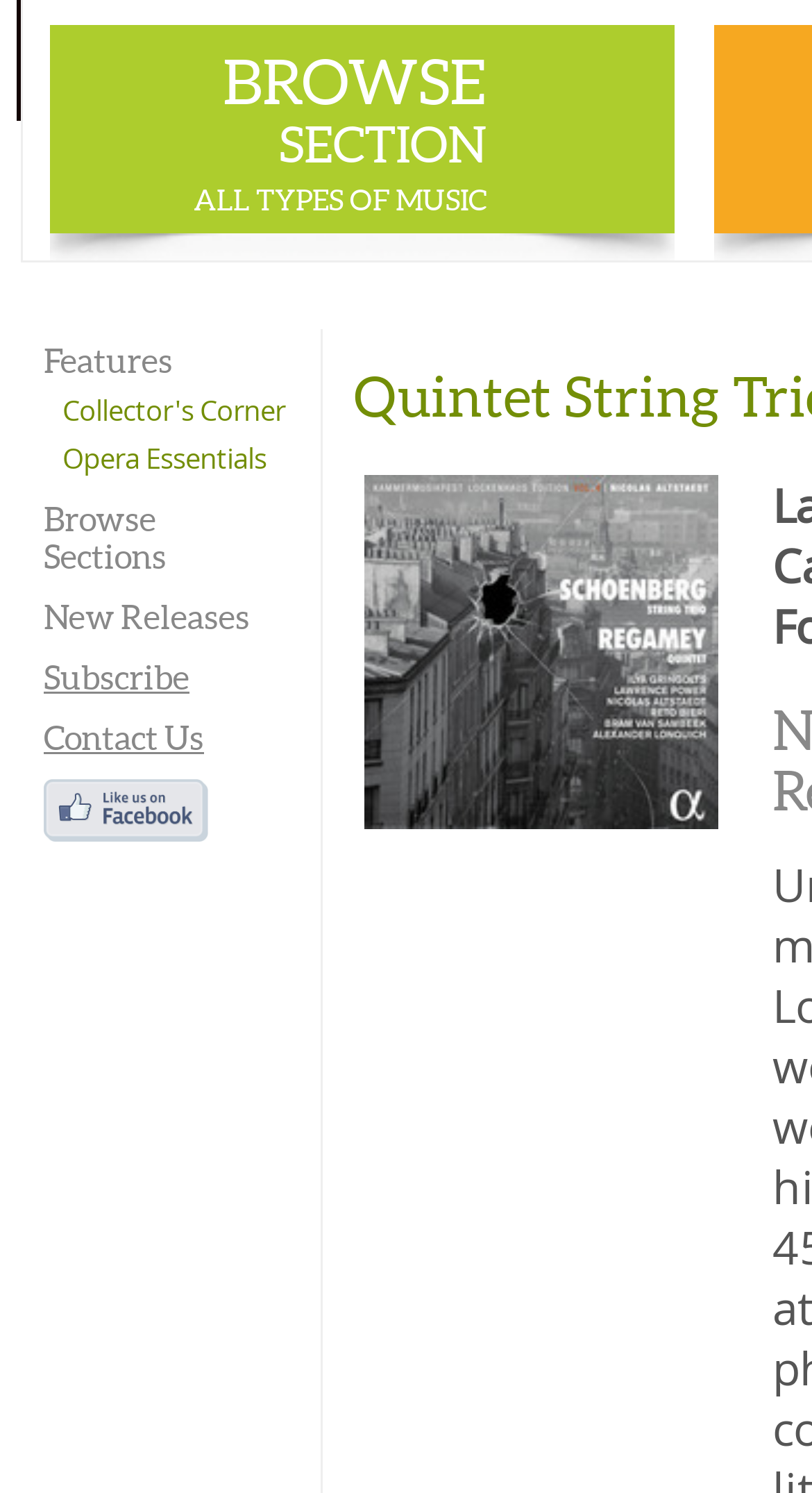Find the bounding box coordinates for the UI element that matches this description: "Contact Us".

[0.054, 0.481, 0.251, 0.506]